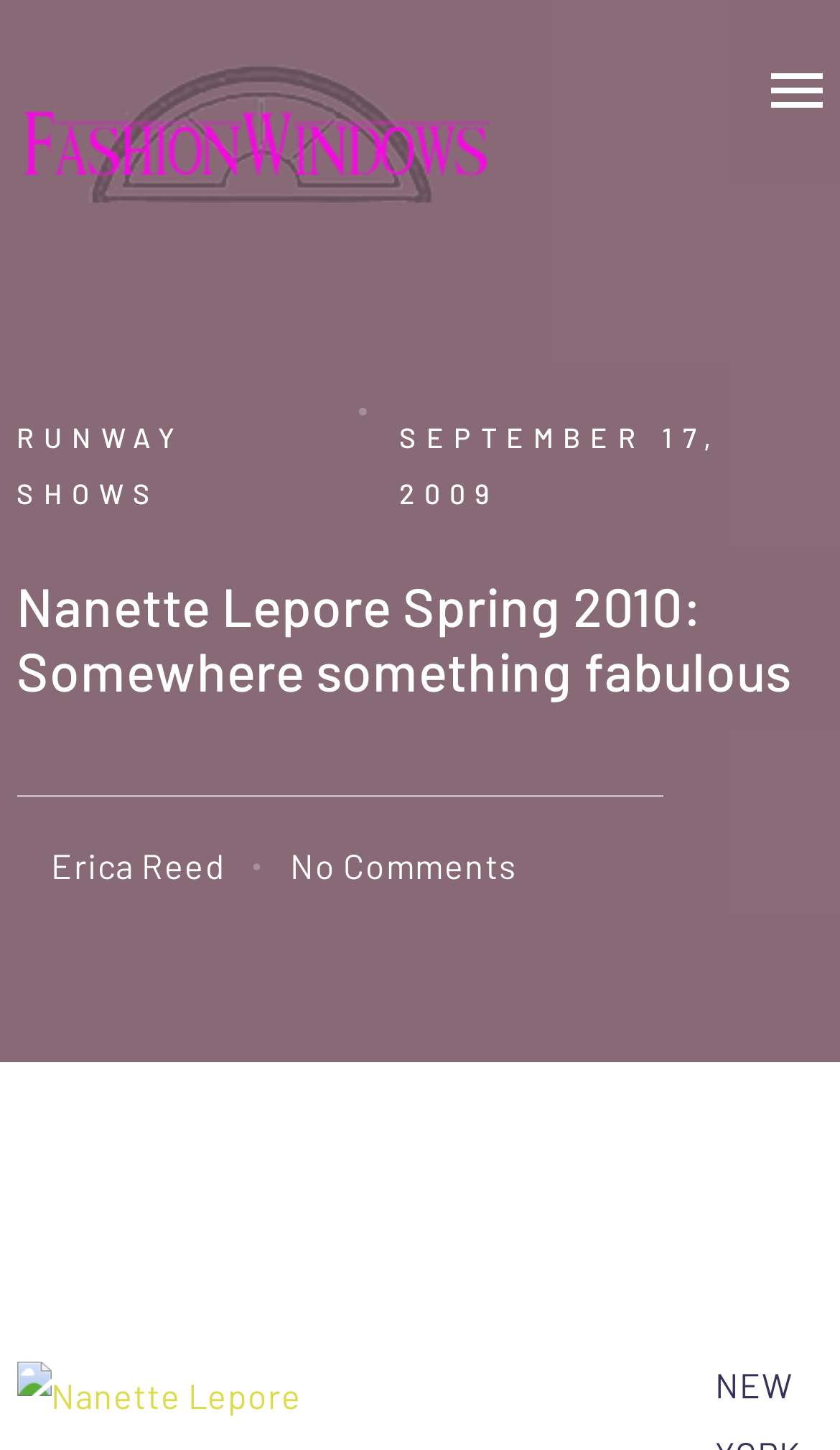Describe the webpage meticulously, covering all significant aspects.

The webpage appears to be a fashion article or blog post, specifically about Nanette Lepore's Spring 2010 fashion show. At the top left of the page, there is a heading that reads "FashionWindows Network" with a corresponding image, which suggests that this is the title or logo of the website. 

To the top right, there is a small image, but its purpose is unclear. Below the title, there is a link labeled "RUNWAY SHOWS" on the left side, and a static text "SEPTEMBER 17, 2009" on the right side, indicating the date of the article.

The main content of the page is headed by "Nanette Lepore Spring 2010: Somewhere something fabulous", which is a large heading that spans almost the entire width of the page. Below this heading, there are two links, one labeled "Erica Reed" and the other "No Comments", which may be related to the author or comments section of the article.

The overall structure of the page suggests that it is a blog post or article about a specific fashion show, with a clear title, date, and possible author or comment information.